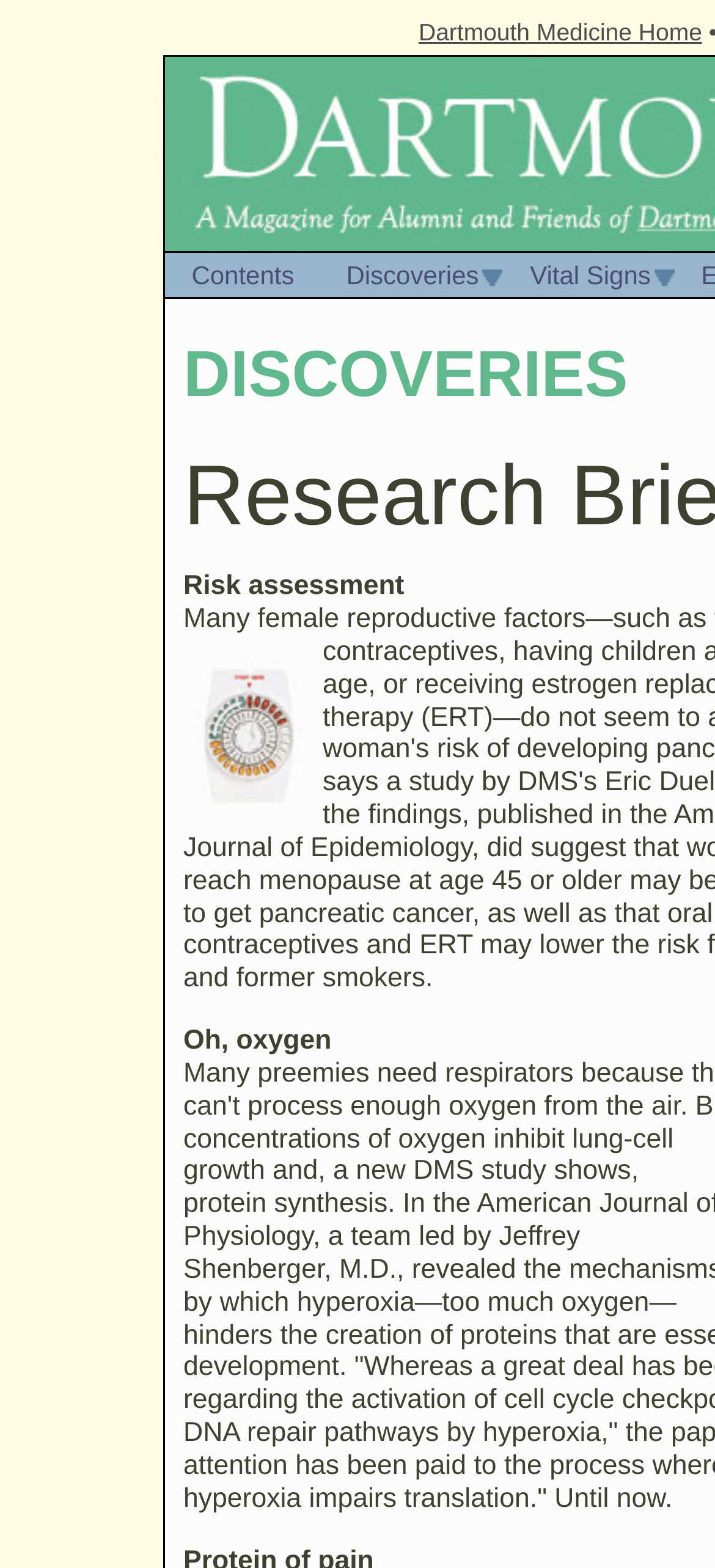What is the topic of the first article?
Examine the screenshot and reply with a single word or phrase.

Risk assessment